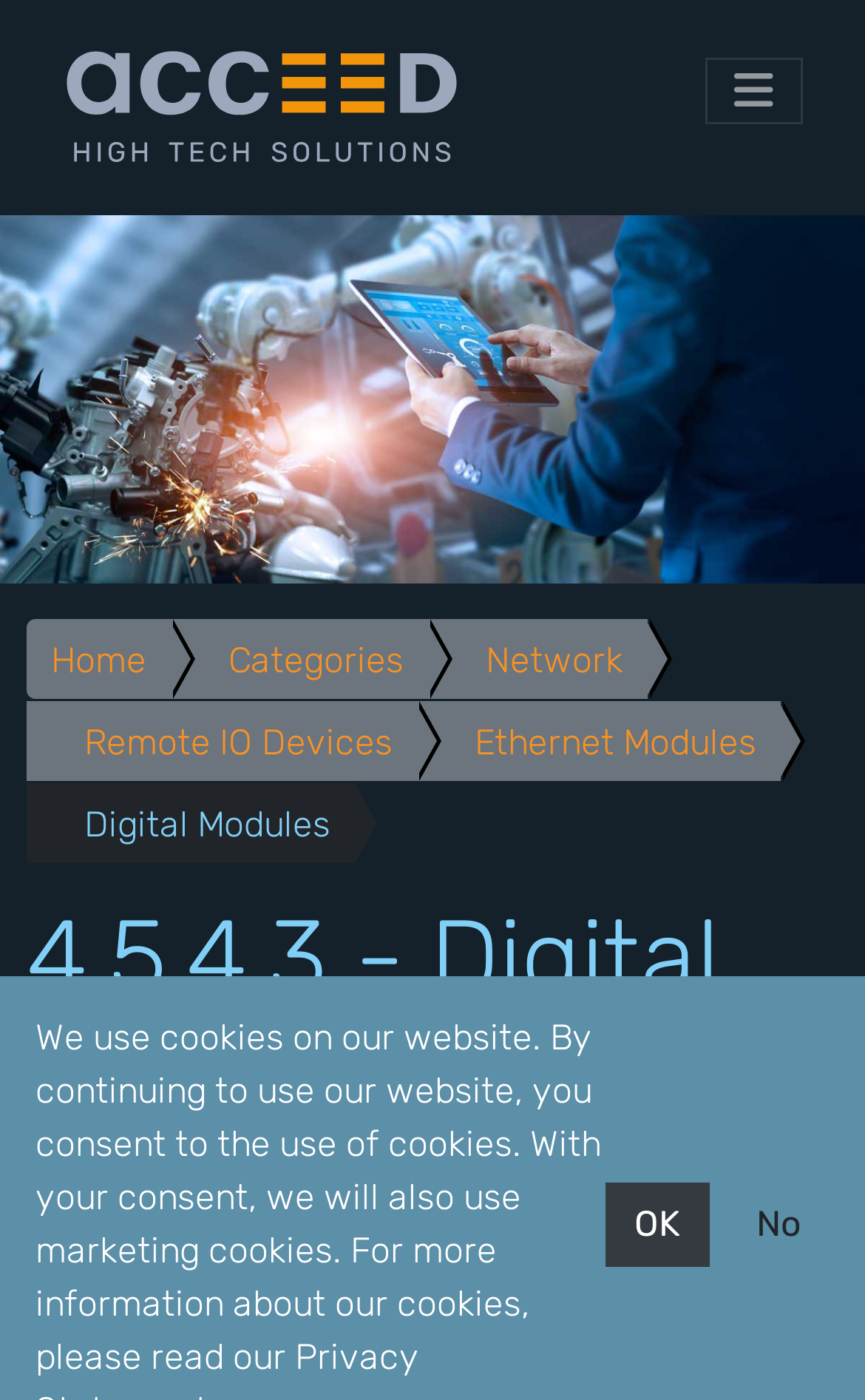Provide the bounding box coordinates for the UI element that is described by this text: "aria-label="Toggle navigation"". The coordinates should be in the form of four float numbers between 0 and 1: [left, top, right, bottom].

[0.815, 0.041, 0.928, 0.088]